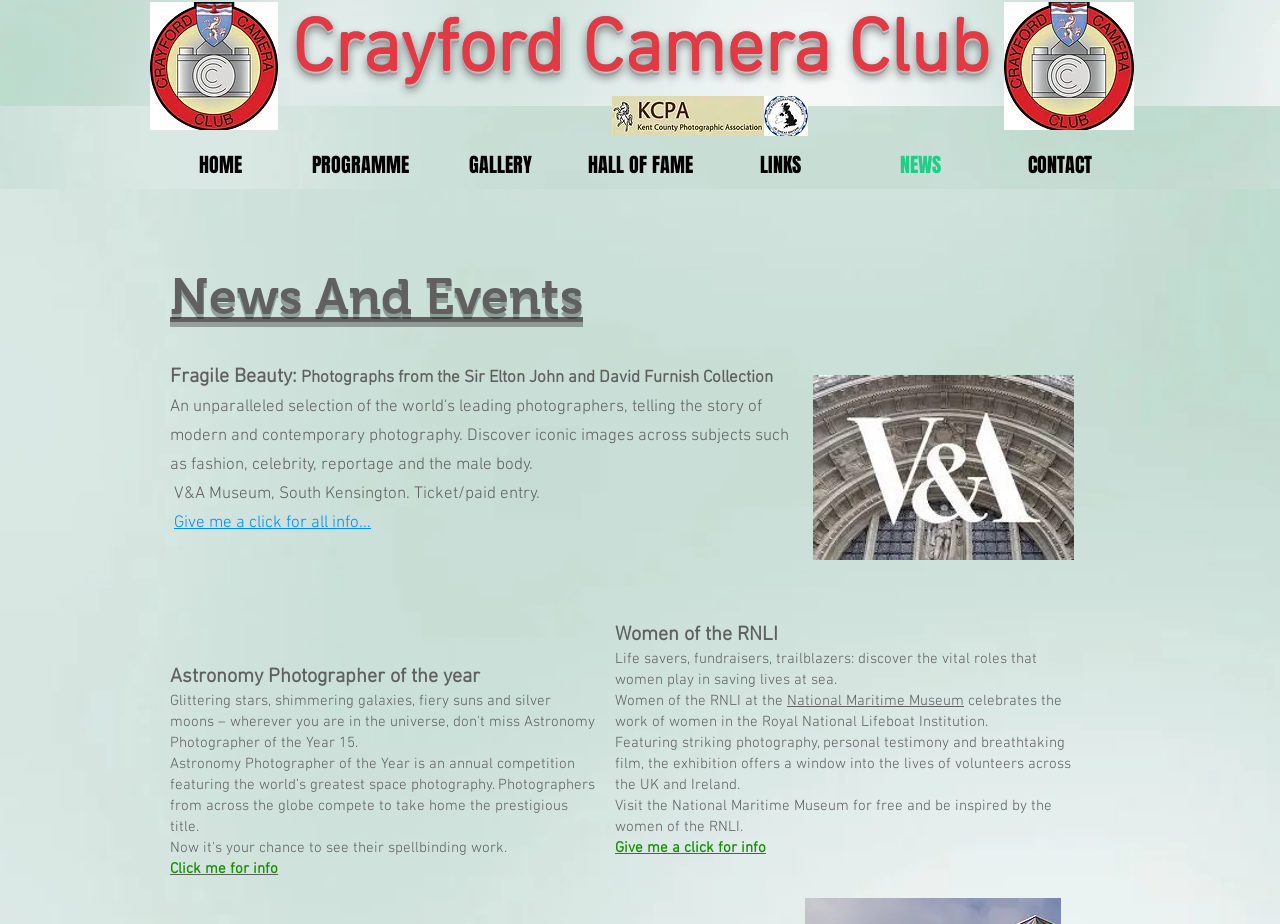Identify the coordinates of the bounding box for the element that must be clicked to accomplish the instruction: "Go to NEWS".

[0.664, 0.155, 0.773, 0.203]